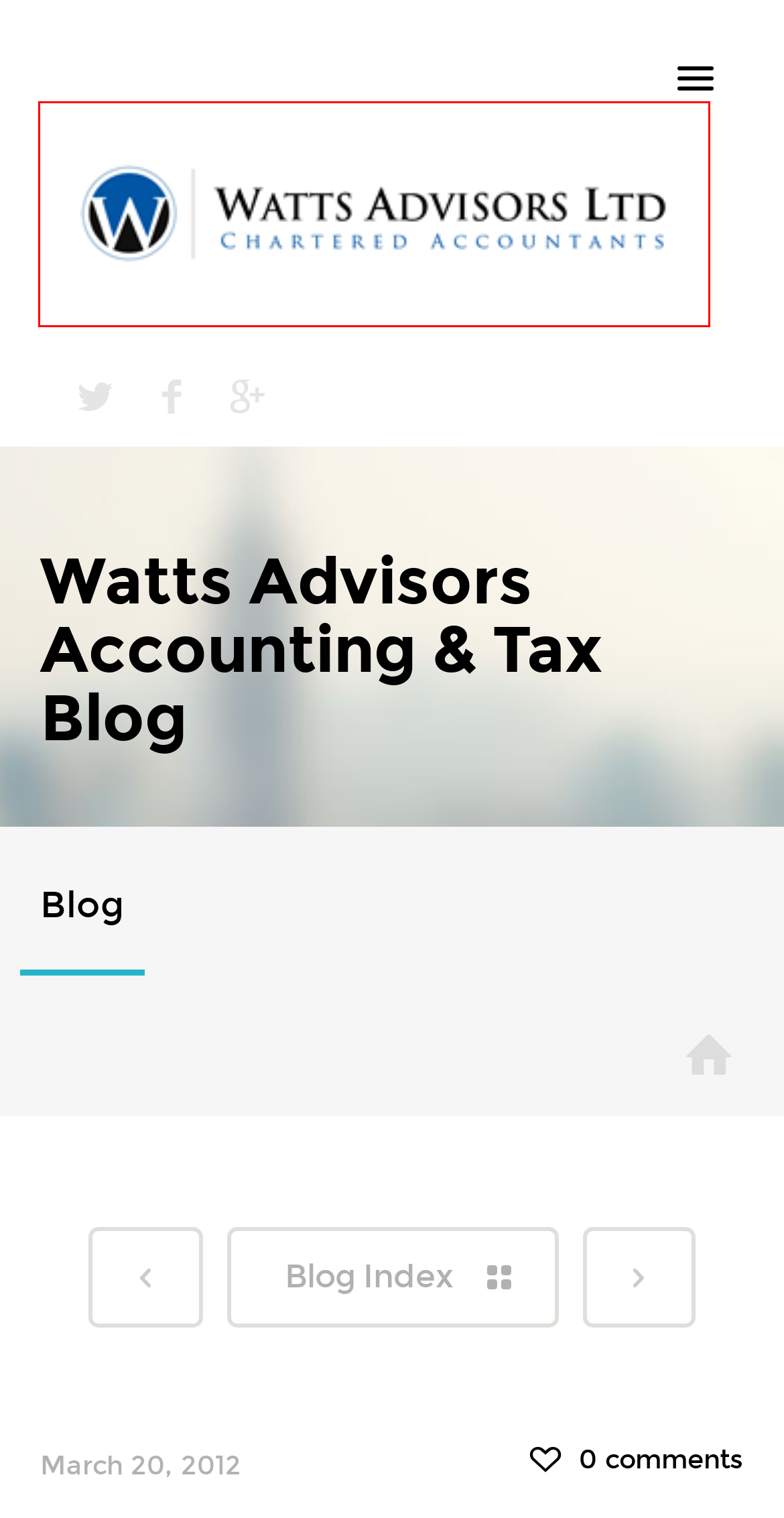Analyze the given webpage screenshot and identify the UI element within the red bounding box. Select the webpage description that best matches what you expect the new webpage to look like after clicking the element. Here are the candidates:
A. Personal Tax Return Checklist - Watts Advisors Ltd, CPA's
B. Deductible Employment Expenses - Watts Advisors Ltd, CPA's
C. Corporate Accounting Services - Watts Advisors Ltd
D. Services - Watts Advisors Ltd - Chartered Accountants
E. Invidivual Accounting Services - Watts Advisors Ltd
F. About - Watts Advisors Ltd - Chartered Accountants
G. Watts Advisors Ltd. - Chartered Accountants Langley BC
H. Our Team - Watts Advisors Ltd - Chartered Accountants

G